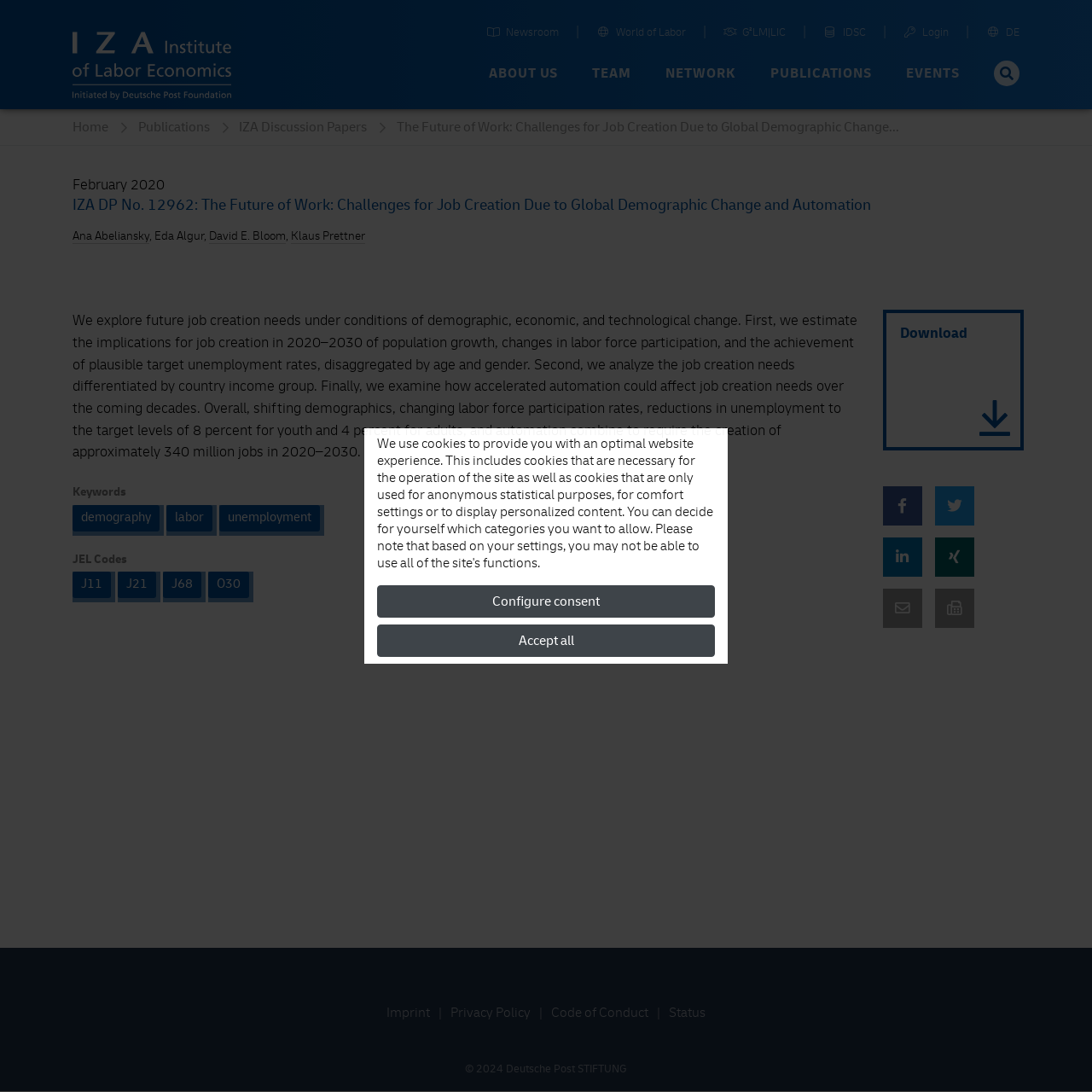Locate the bounding box coordinates of the element you need to click to accomplish the task described by this instruction: "Explore the World of Labor".

[0.546, 0.025, 0.628, 0.039]